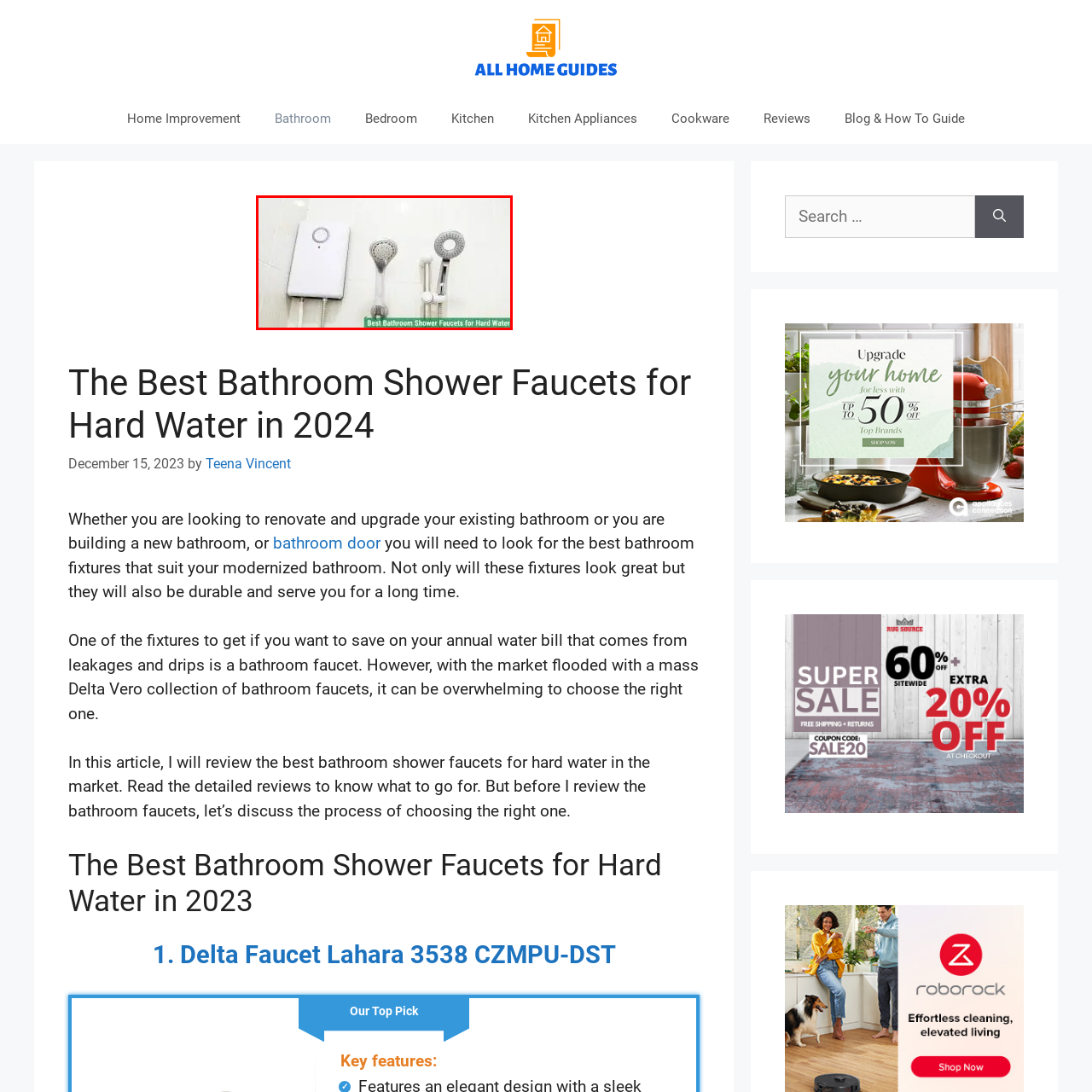Provide a detailed account of the visual content within the red-outlined section of the image.

The image showcases a modern bathroom setup featuring two distinct showerhead designs positioned next to a sleek, wall-mounted control unit. The left side displays a stylish hand-held showerhead, designed for versatility, while the right features a fixed showerhead for a comfortable and consistent flow. The backdrop consists of smooth, neutral tiles that emphasize the contemporary aesthetic of the space. At the bottom of the image, a green banner boldly states "Best Bathroom Shower Faucets for Hard Water," indicating the focus of the content on selecting high-quality faucets tailored for hard water conditions, which is essential for proper maintenance and optimal functionality in bathrooms susceptible to mineral buildup. This visual highlights key elements of modern bathroom fixtures tailored to practicality and design.